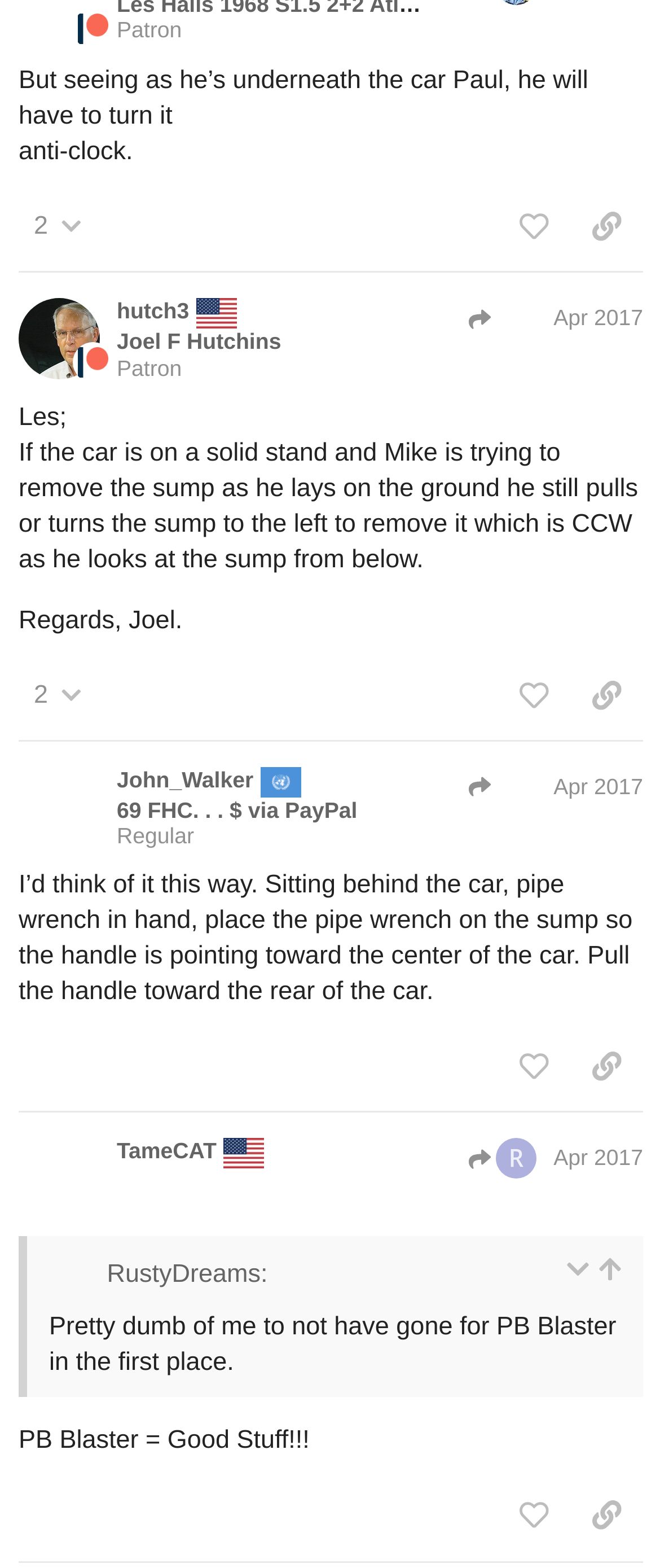Answer this question using a single word or a brief phrase:
How many posts are on this page?

3